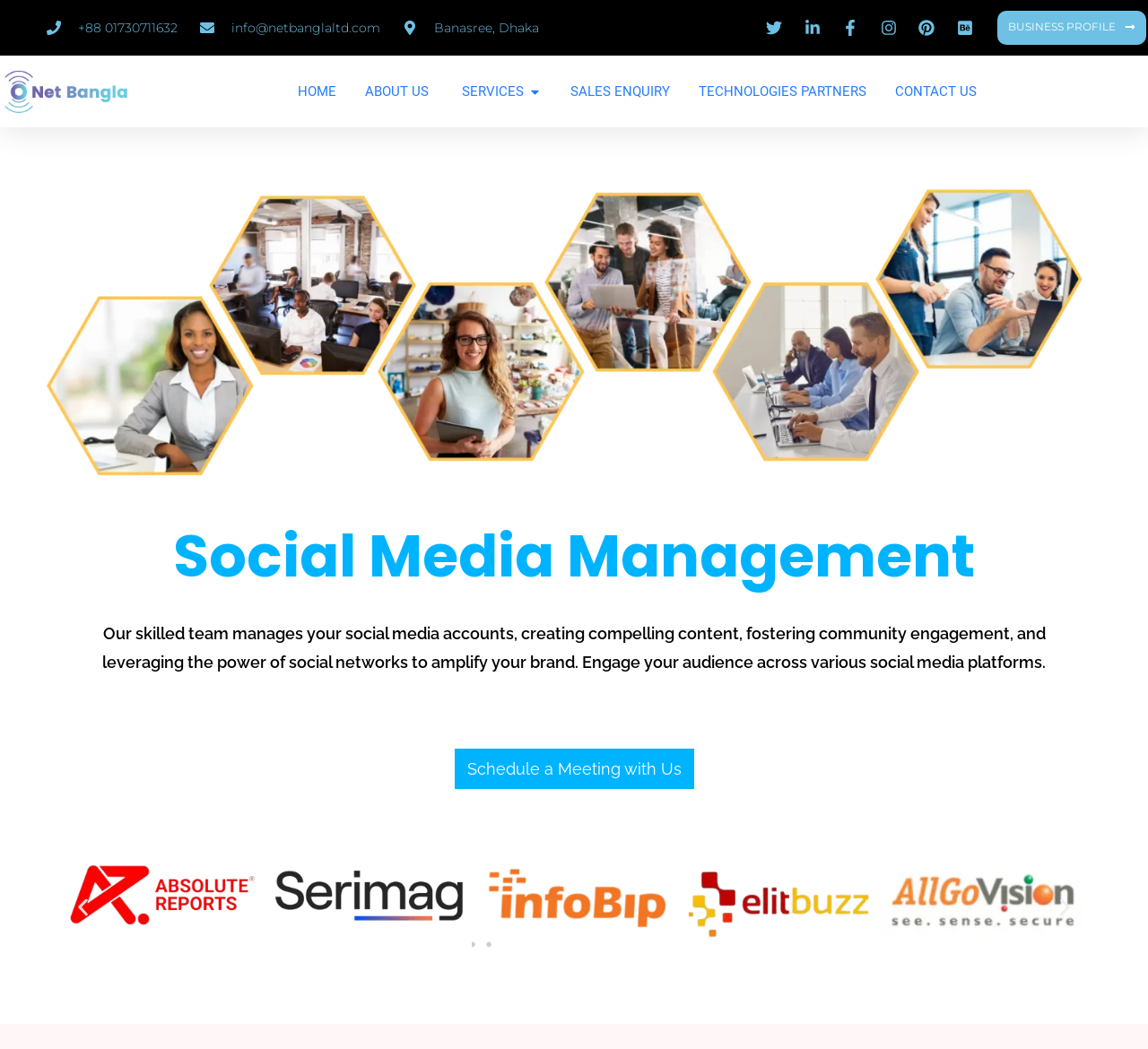Find the bounding box coordinates for the area you need to click to carry out the instruction: "Call the phone number". The coordinates should be four float numbers between 0 and 1, indicated as [left, top, right, bottom].

[0.068, 0.019, 0.154, 0.034]